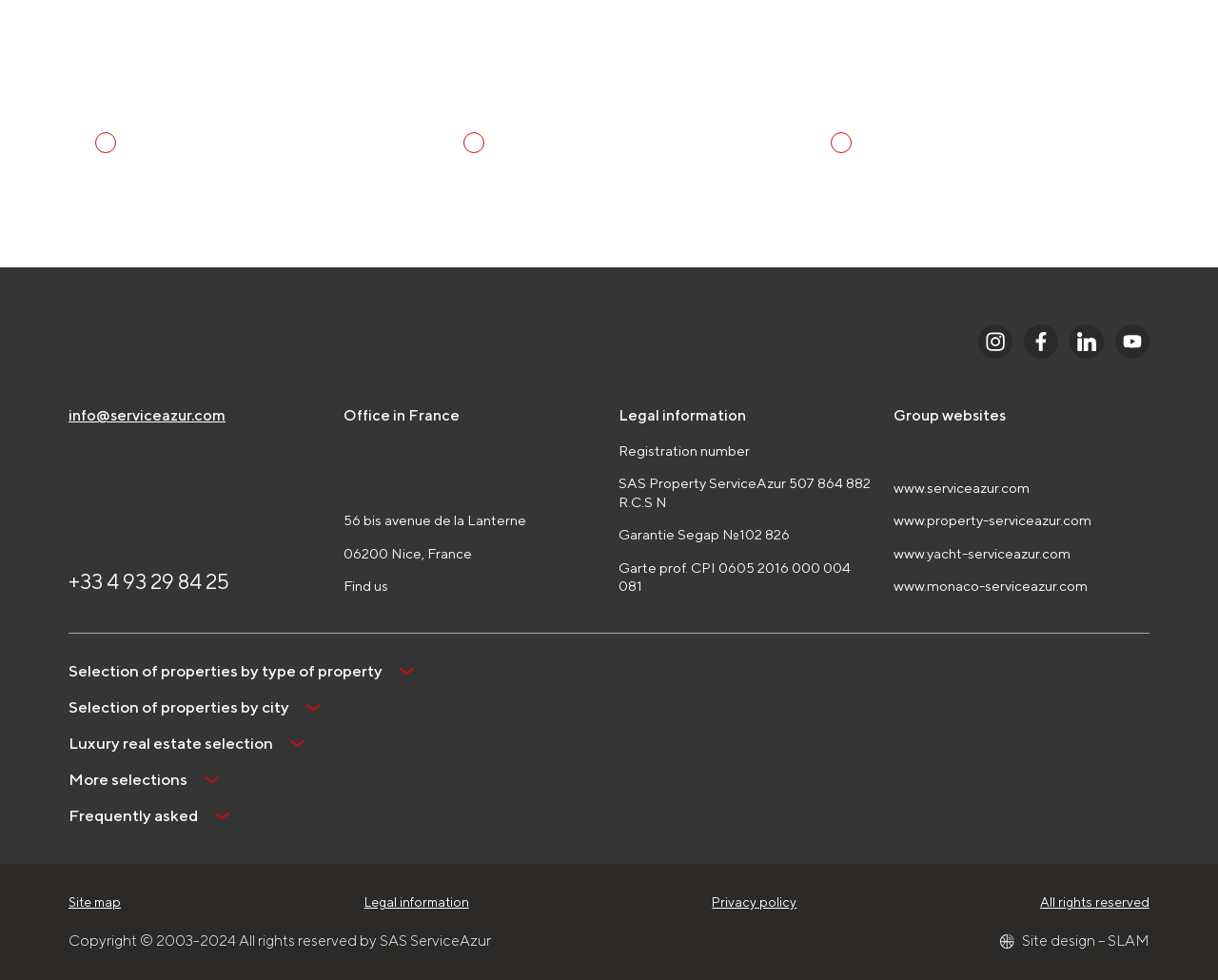Indicate the bounding box coordinates of the element that must be clicked to execute the instruction: "Subscribe to the magazine". The coordinates should be given as four float numbers between 0 and 1, i.e., [left, top, right, bottom].

[0.406, 0.138, 0.469, 0.154]